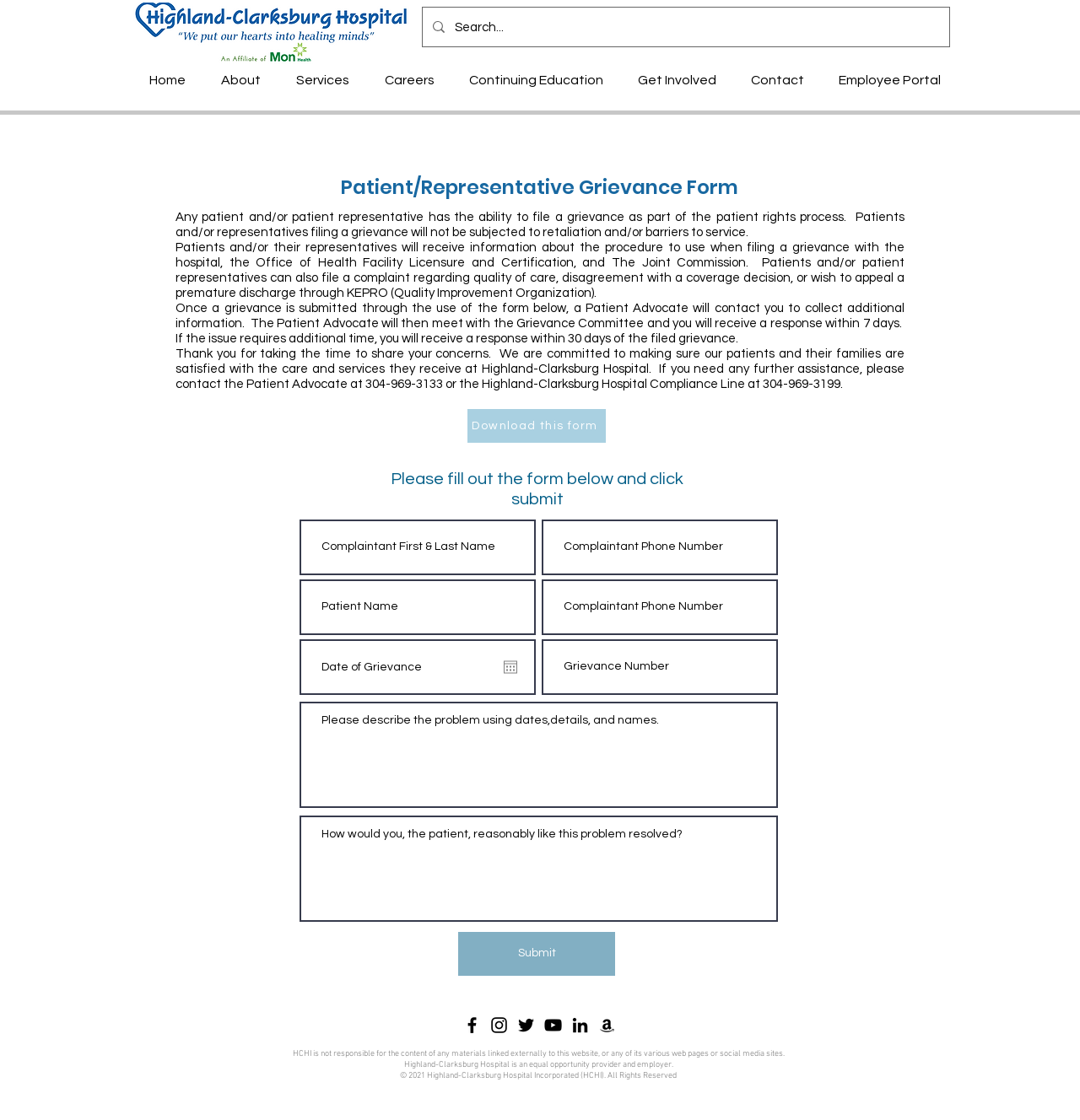Find the bounding box coordinates of the area that needs to be clicked in order to achieve the following instruction: "Search for something". The coordinates should be specified as four float numbers between 0 and 1, i.e., [left, top, right, bottom].

[0.421, 0.007, 0.846, 0.041]